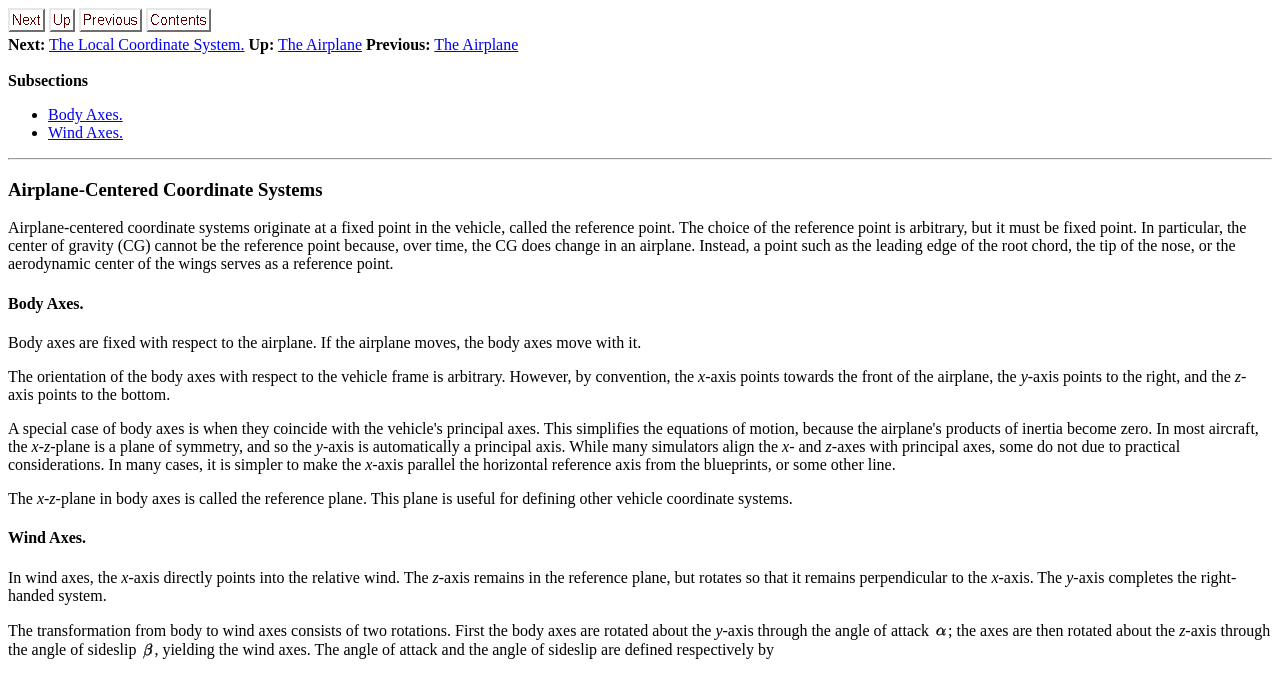Determine the bounding box coordinates of the region to click in order to accomplish the following instruction: "Click next". Provide the coordinates as four float numbers between 0 and 1, specifically [left, top, right, bottom].

[0.006, 0.026, 0.035, 0.051]